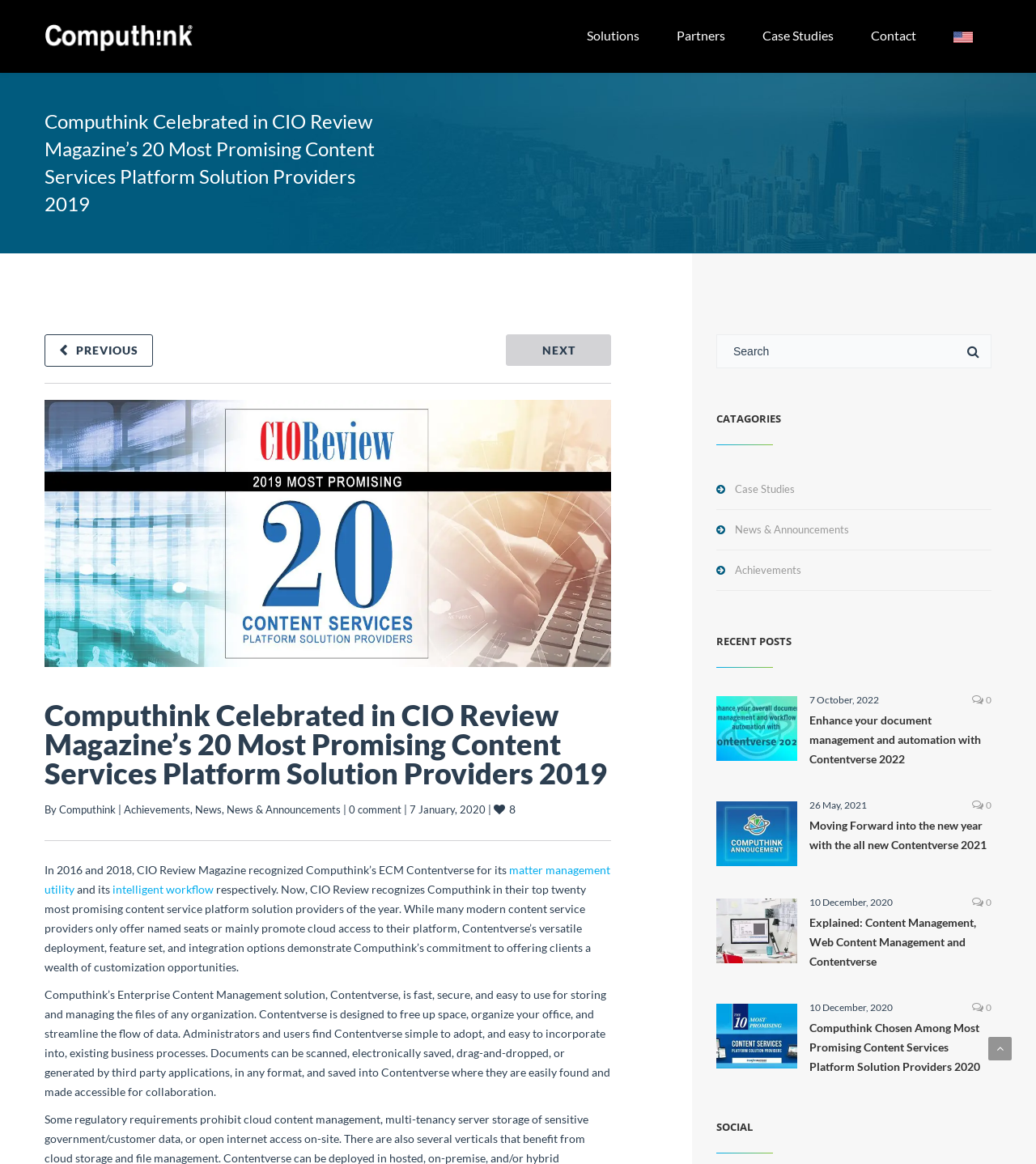Could you provide the bounding box coordinates for the portion of the screen to click to complete this instruction: "Go to the Computhink homepage"?

[0.902, 0.0, 0.957, 0.062]